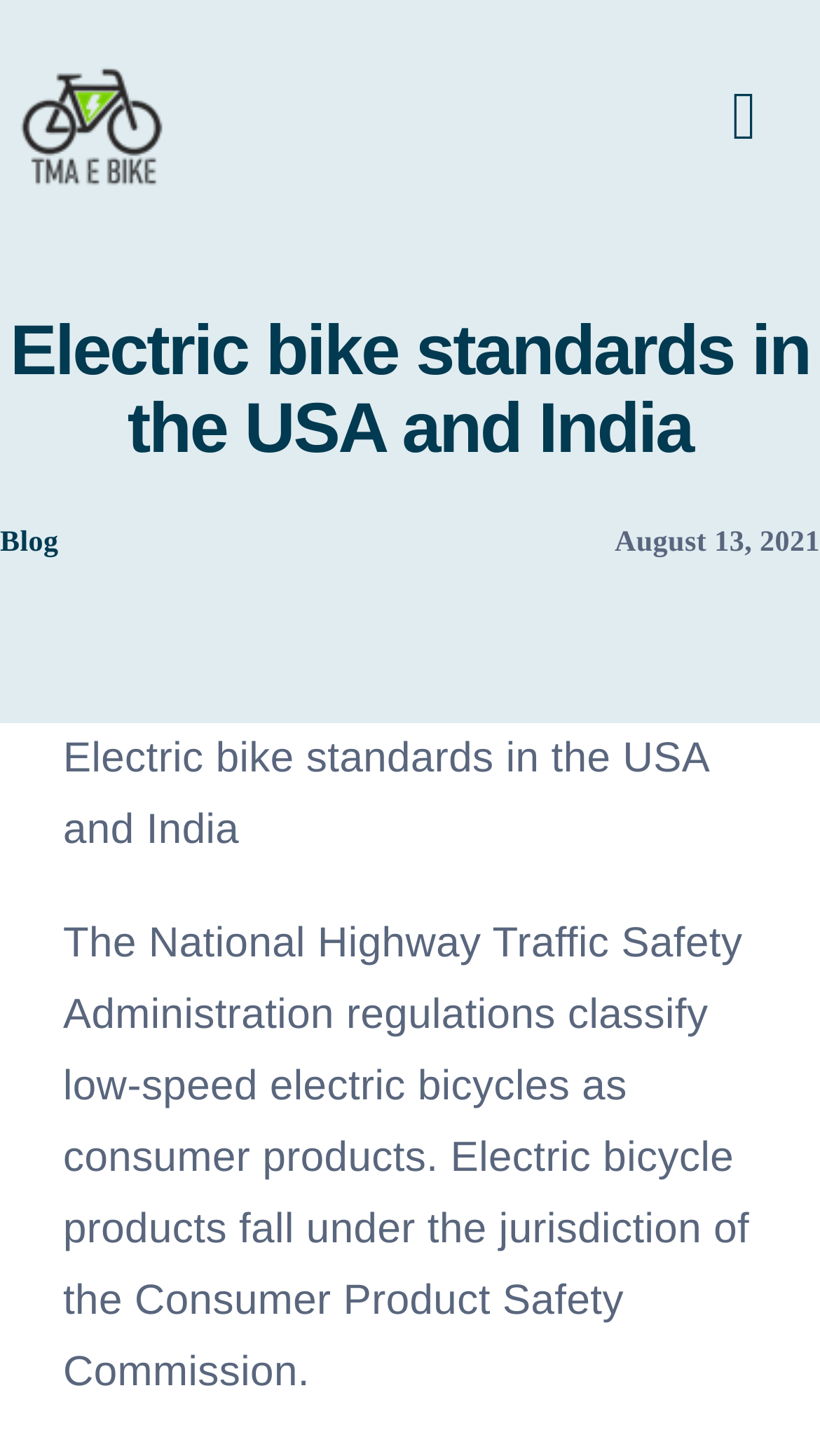Pinpoint the bounding box coordinates of the clickable area needed to execute the instruction: "View Bike clothes". The coordinates should be specified as four float numbers between 0 and 1, i.e., [left, top, right, bottom].

[0.0, 0.577, 0.453, 0.681]